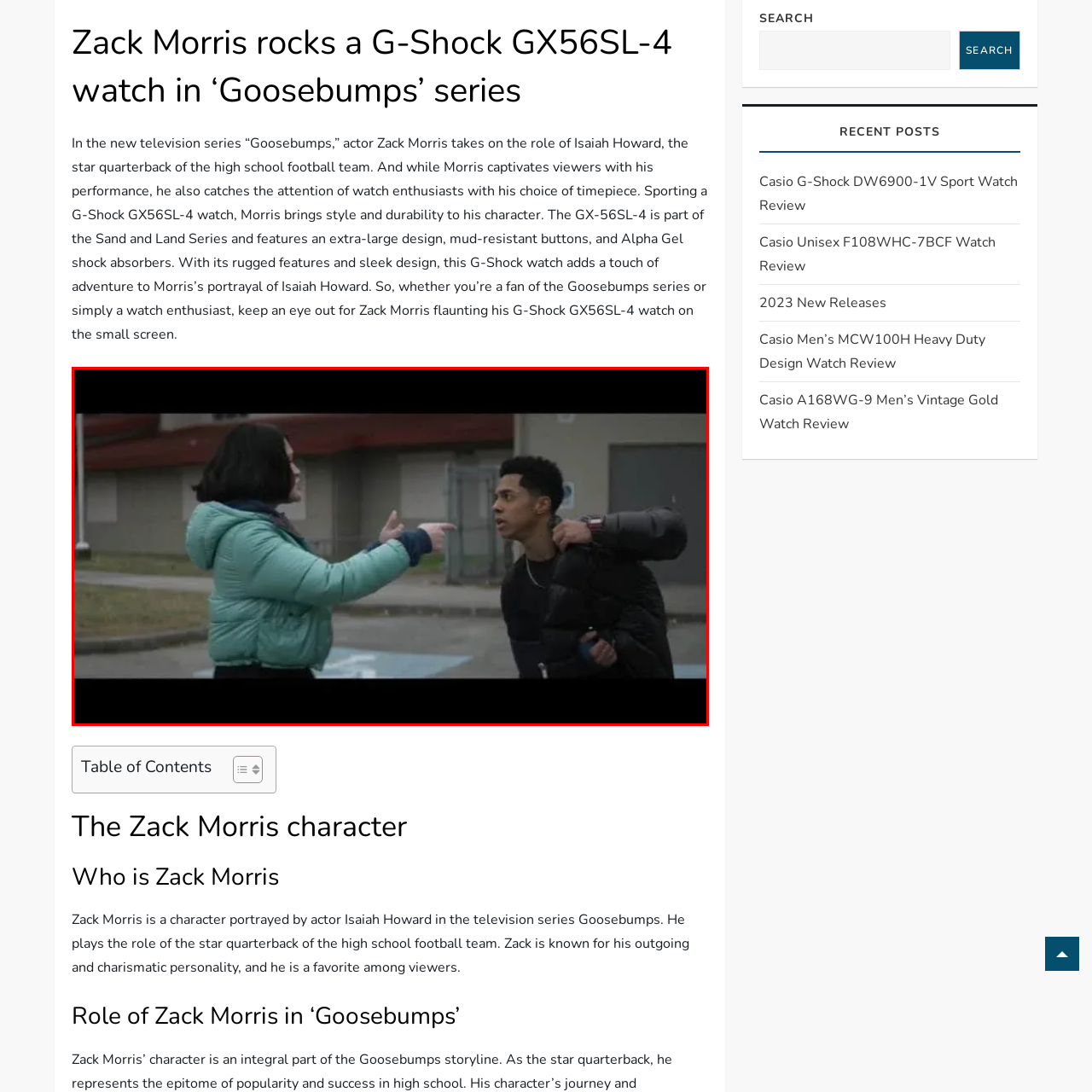What is the setting of the scene?
Look closely at the area highlighted by the red bounding box and give a detailed response to the question.

The caption explicitly states that the scene takes place outside a school building, which provides context for the high school drama theme central to the 'Goosebumps' series.